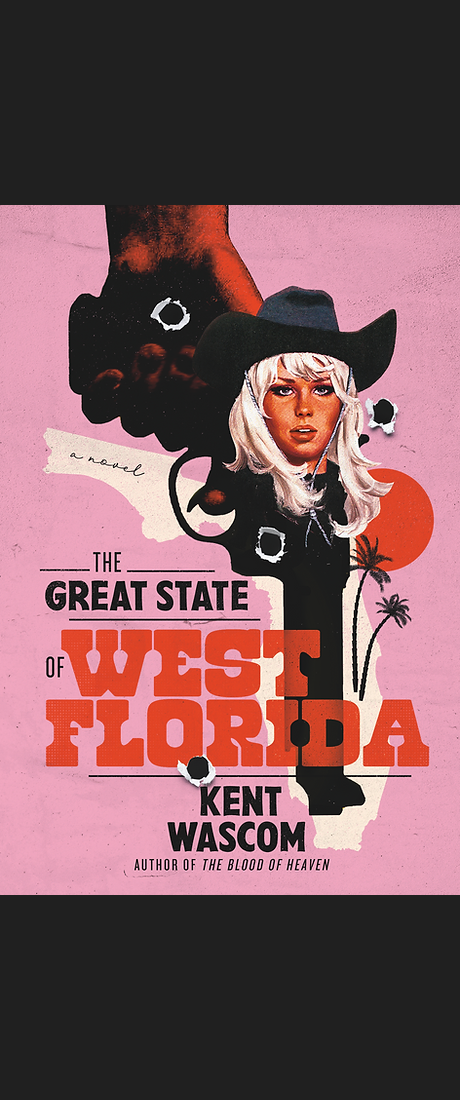Give a detailed account of the visual content in the image.

The image represents the book cover of "The Great State of West Florida," a novel by Kent Wascom, known for his previous work "The Blood of Heaven." The design features a striking graphic juxtaposition of a woman with long, blonde hair and a wide-brimmed hat against a vivid neon-pink backdrop. Prominently displayed, the title "THE GREAT STATE OF WEST FLORIDA" isbold and stylized in large, white and orange letters, underscoring the book's dramatic and adventurous tone. A representation of a hand gripping a gun, along with bullet holes and palm trees, hints at themes of vengeance and conflict central to the story. The intriguing imagery sets the stage for a riveting tale of family dynamics and power struggles set along the blood-soaked Gulf Coast.